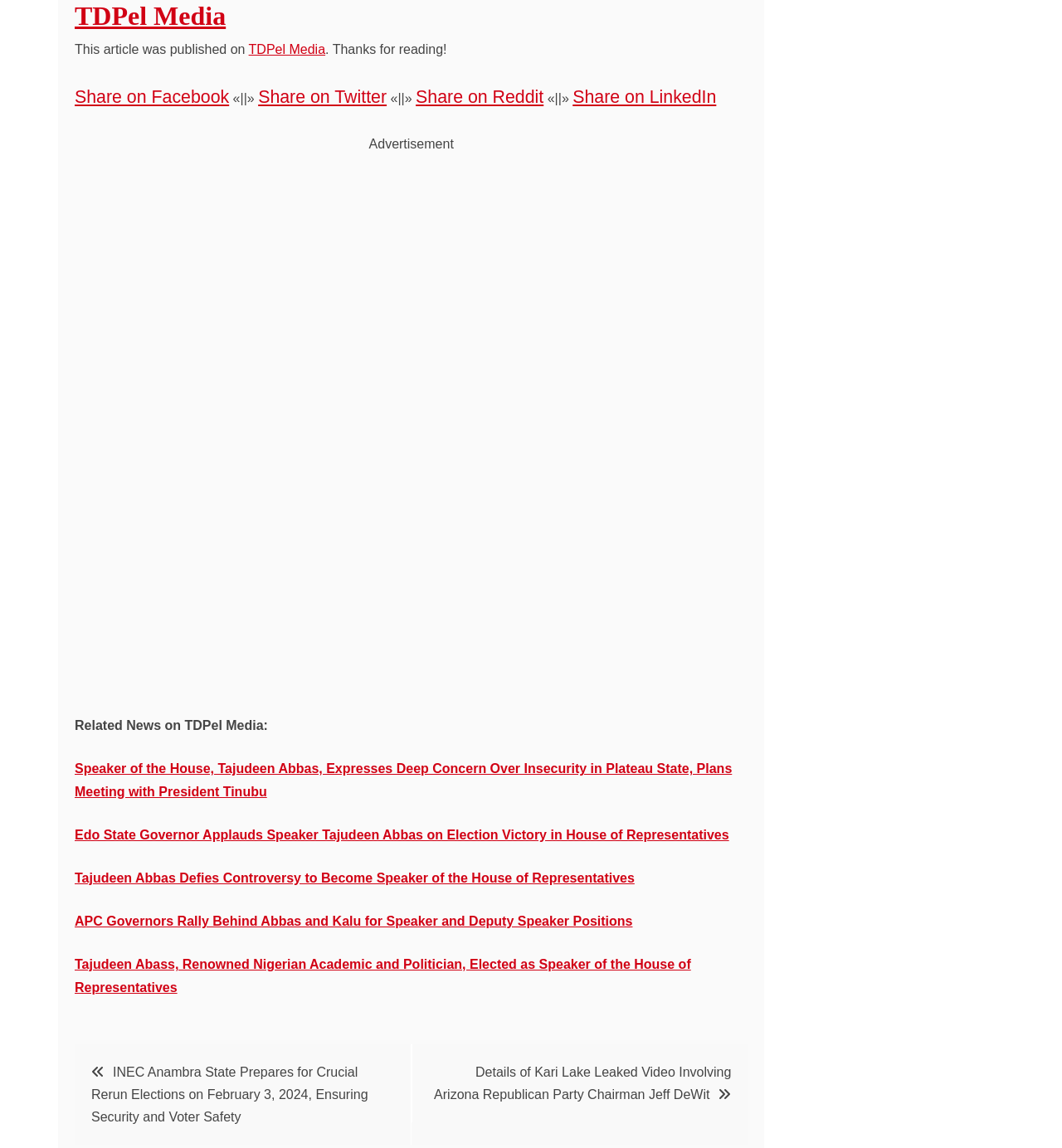How many related news articles are listed?
Please give a detailed and elaborate answer to the question based on the image.

There are five related news articles listed below the main article, each represented by a link. These articles are all related to Tajudeen Abbas and can be found by scrolling down the webpage.